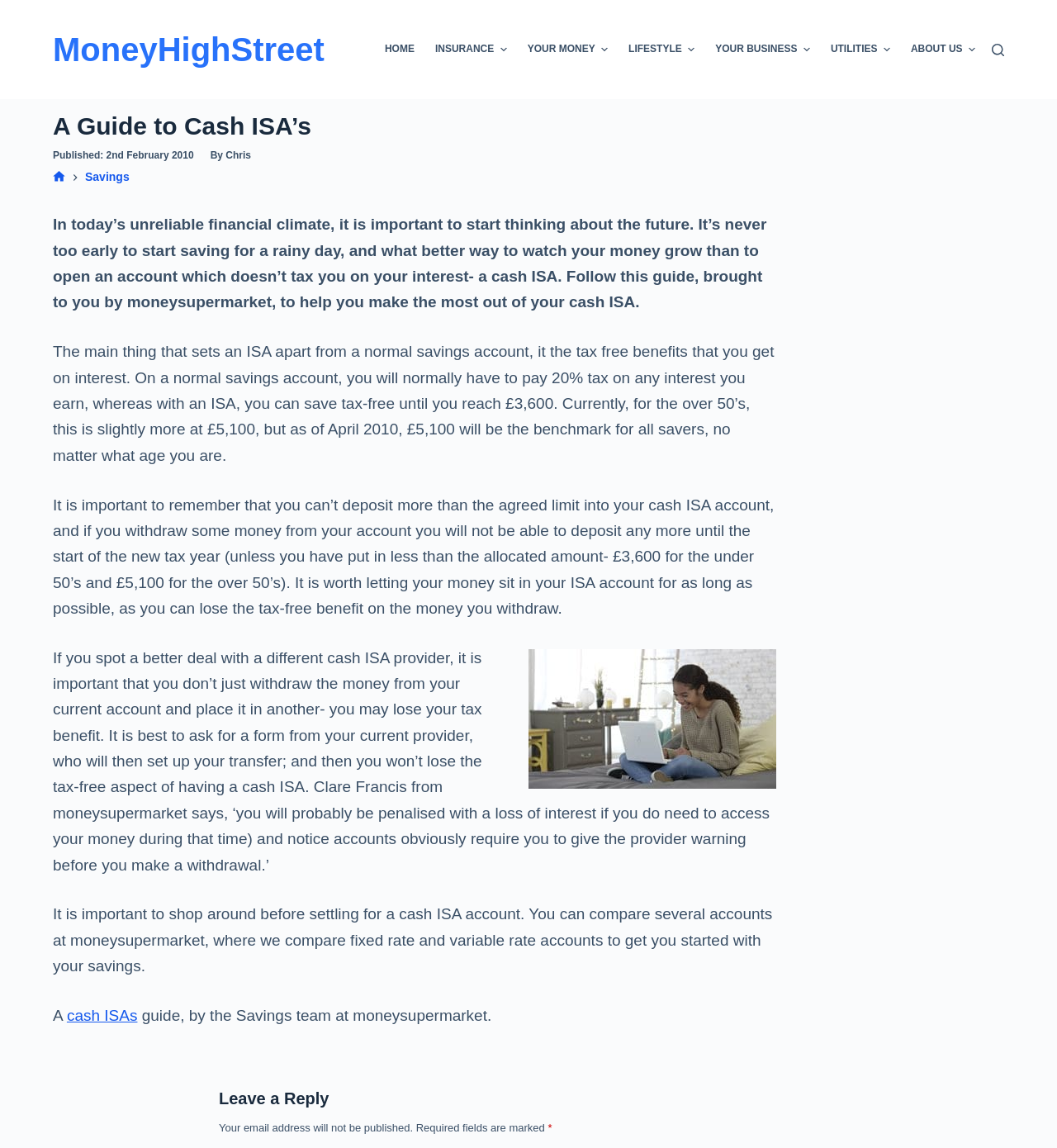Describe the webpage meticulously, covering all significant aspects.

This webpage is a guide to Cash ISAs, a type of savings account that offers tax-free benefits. At the top of the page, there is a navigation menu with several options, including "HOME", "INSURANCE", "YOUR MONEY", "LIFESTYLE", "YOUR BUSINESS", "UTILITIES", and "ABOUT US". Each menu item has a corresponding icon. Below the navigation menu, there is a search button.

The main content of the page is an article that provides information about Cash ISAs. The article is divided into several sections, each with a heading. The first section introduces the concept of Cash ISAs and their benefits. The second section explains the tax-free benefits of Cash ISAs and the rules for depositing and withdrawing money. The third section provides tips for shopping around for the best Cash ISA account.

Throughout the article, there are several links to related topics, such as "Savings" and "cash ISAs". There is also an image of a young woman using a laptop, which is likely used to illustrate the idea of online banking.

At the bottom of the page, there is a section for leaving a reply, with a heading and several text fields for entering comments. There is also a note indicating that email addresses will not be published and that certain fields are required.

Overall, the webpage is a informative guide to Cash ISAs, providing detailed information and tips for those interested in opening a Cash ISA account.